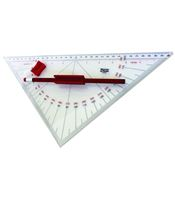Explain in detail what you see in the image.

The image features a Protractor Triangle with Handle, an essential tool for precise angle measurements and geometric work. This particular model is designed for ease of use, featuring a clear, printed scale to facilitate accurate readings. The protractor showcases a sturdy construction, typically made from durable plastic, ensuring longevity and resistance to wear. The handle provides additional grip for enhanced control, making it suitable for both educational and professional applications. This tool is ideal for students, architects, and engineers who require reliable measuring instruments for their projects.